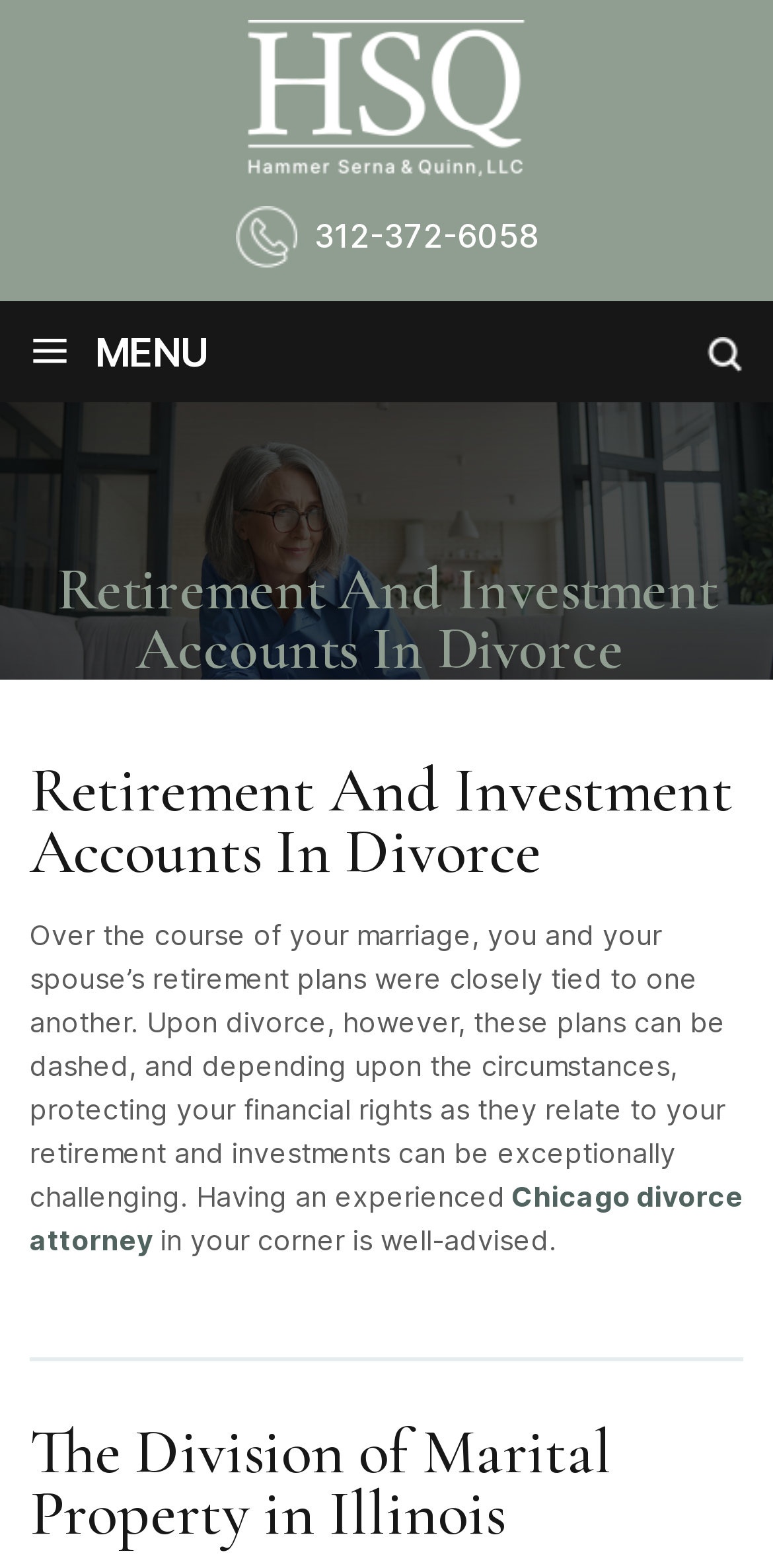Specify the bounding box coordinates (top-left x, top-left y, bottom-right x, bottom-right y) of the UI element in the screenshot that matches this description: Education

None